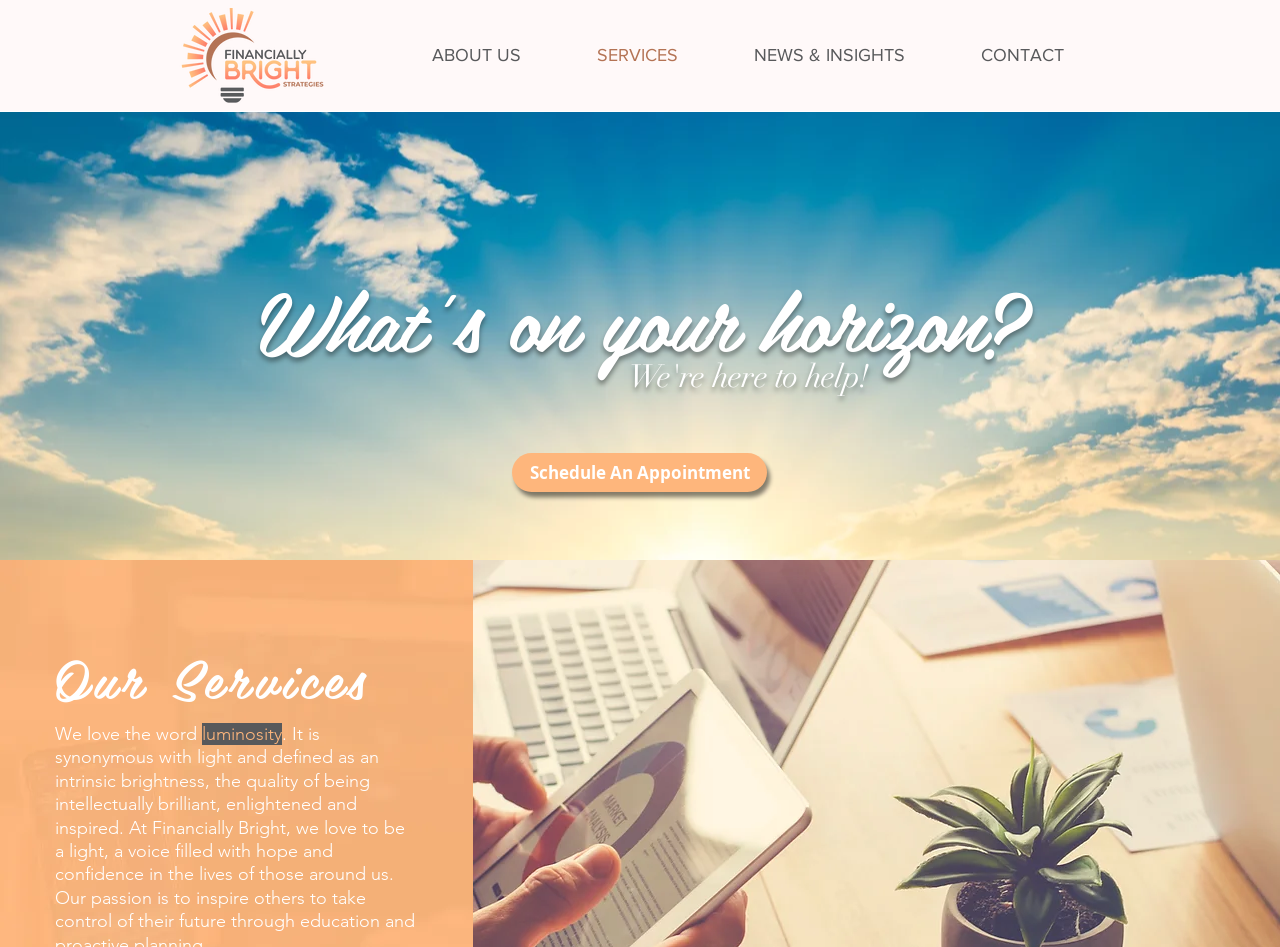What is the purpose of the 'Schedule An Appointment' link?
Please provide a single word or phrase answer based on the image.

To schedule a meeting